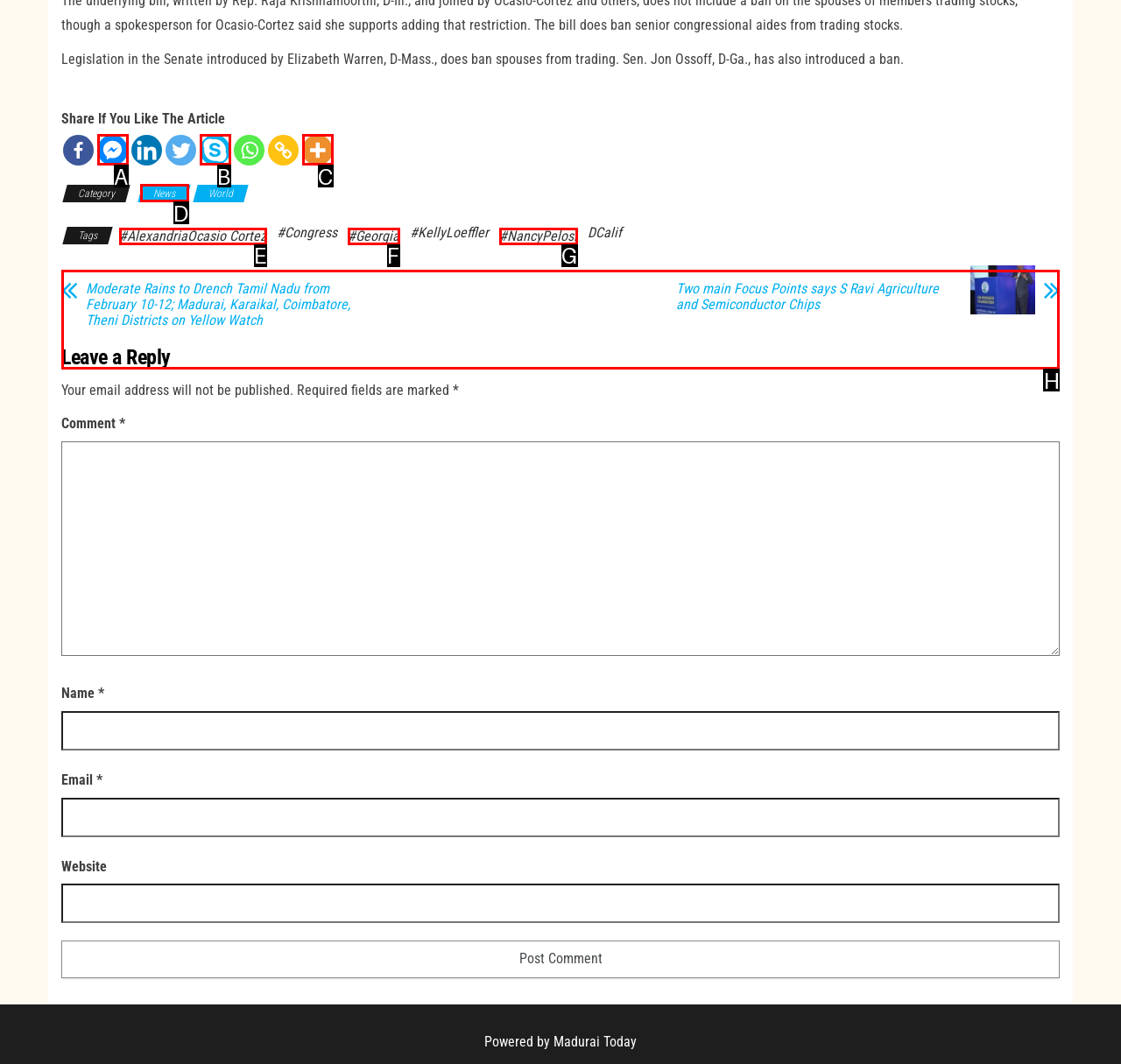Determine which HTML element should be clicked to carry out the following task: Leave a reply Respond with the letter of the appropriate option.

H